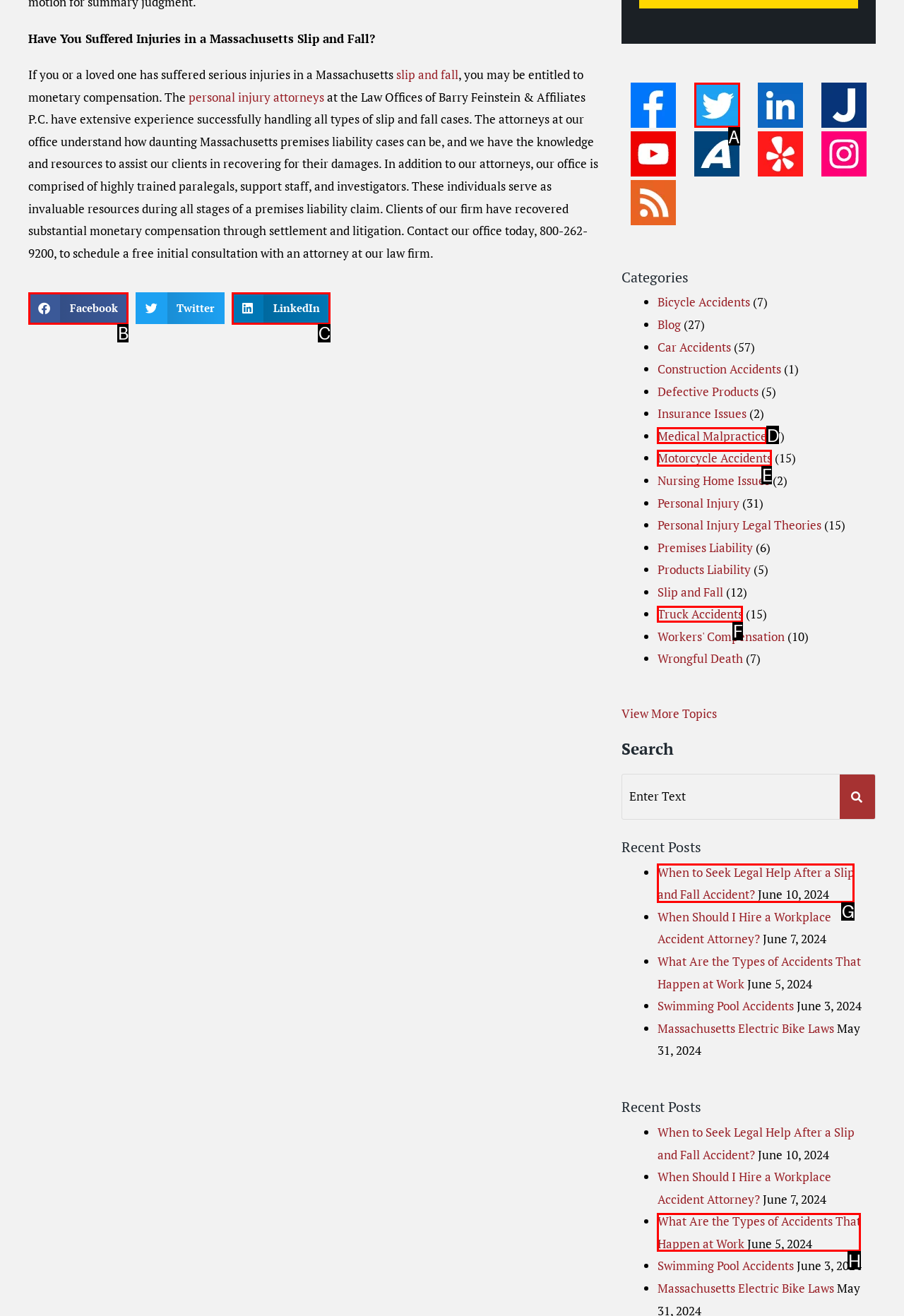Choose the UI element you need to click to carry out the task: Register.
Respond with the corresponding option's letter.

None